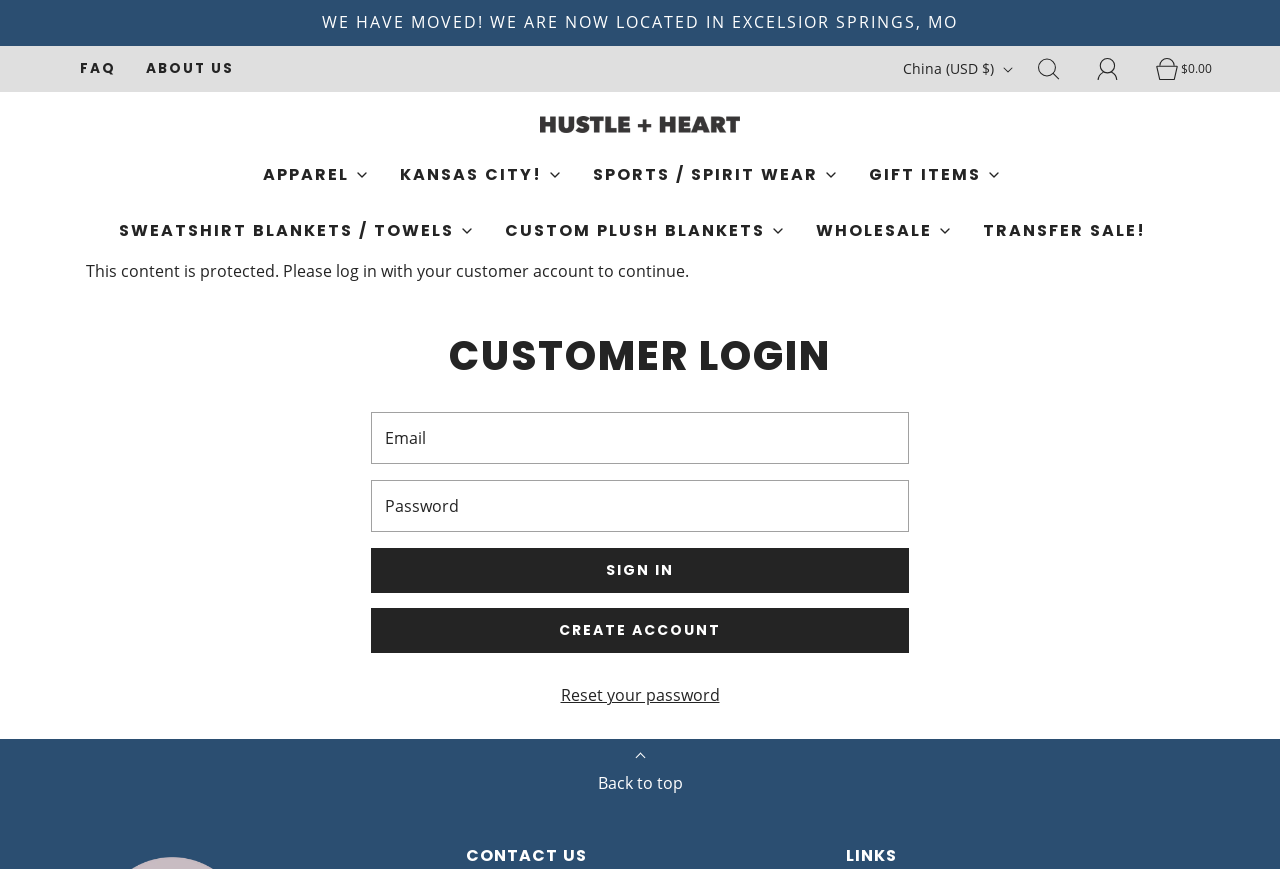Can you find the bounding box coordinates for the element that needs to be clicked to execute this instruction: "Log in to your account"? The coordinates should be given as four float numbers between 0 and 1, i.e., [left, top, right, bottom].

[0.857, 0.054, 0.891, 0.104]